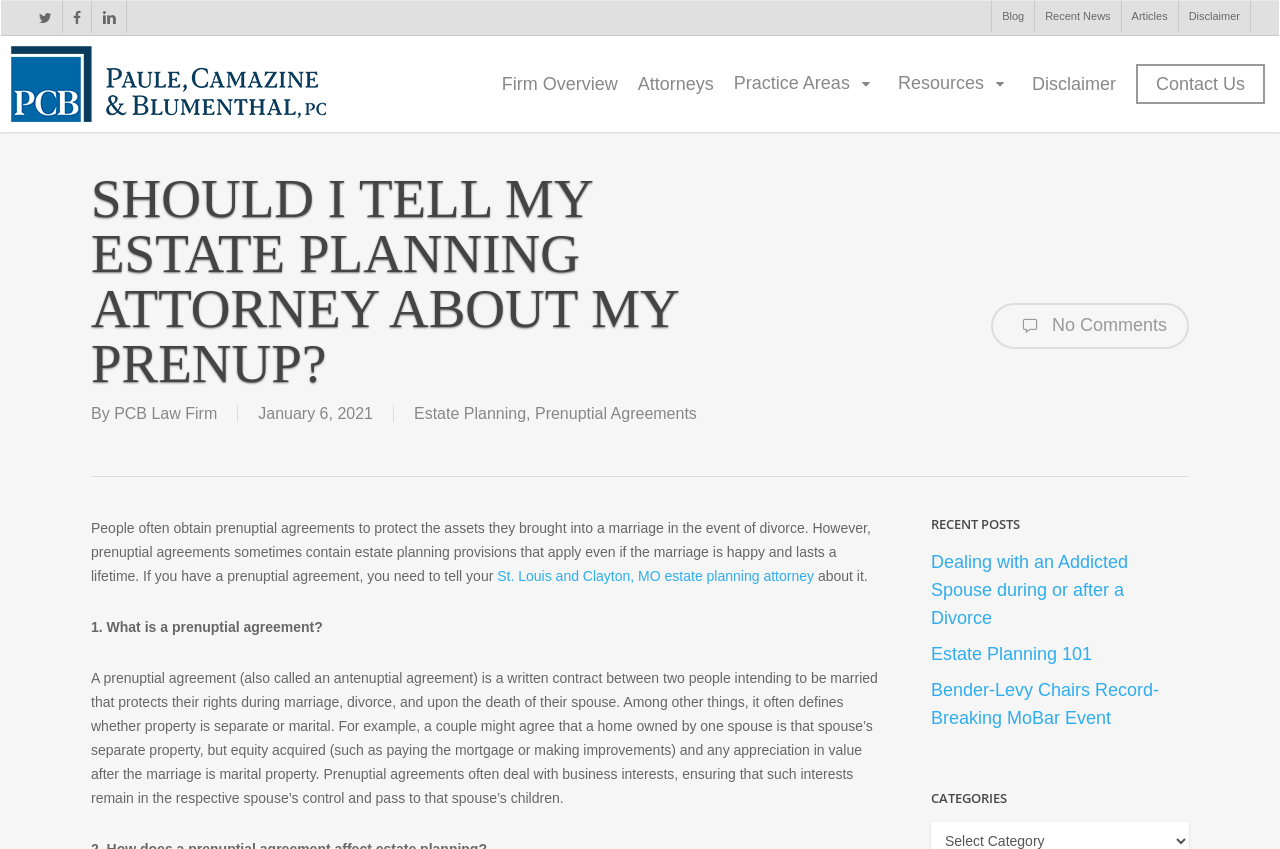Locate the bounding box coordinates of the element you need to click to accomplish the task described by this instruction: "Visit the 'Firm Overview' page".

[0.392, 0.088, 0.483, 0.11]